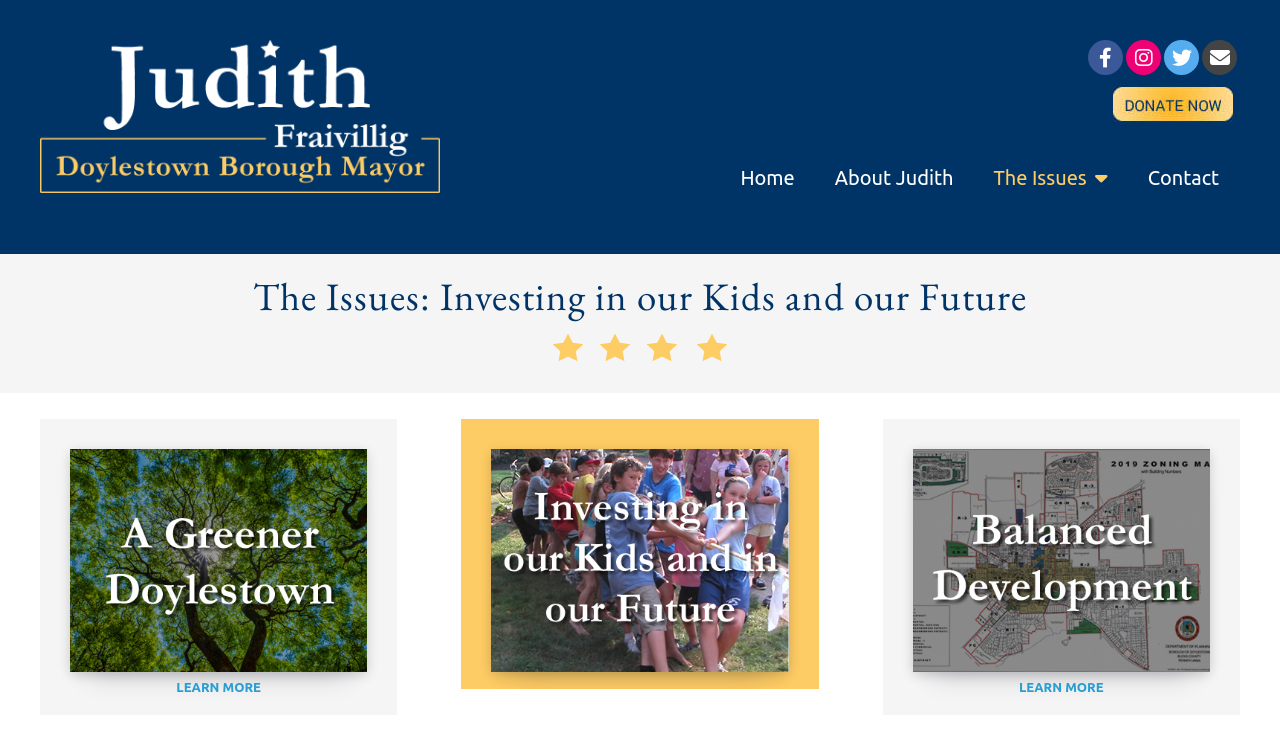Please determine the bounding box coordinates for the element that should be clicked to follow these instructions: "View Judith's Instagram profile".

[0.88, 0.054, 0.907, 0.101]